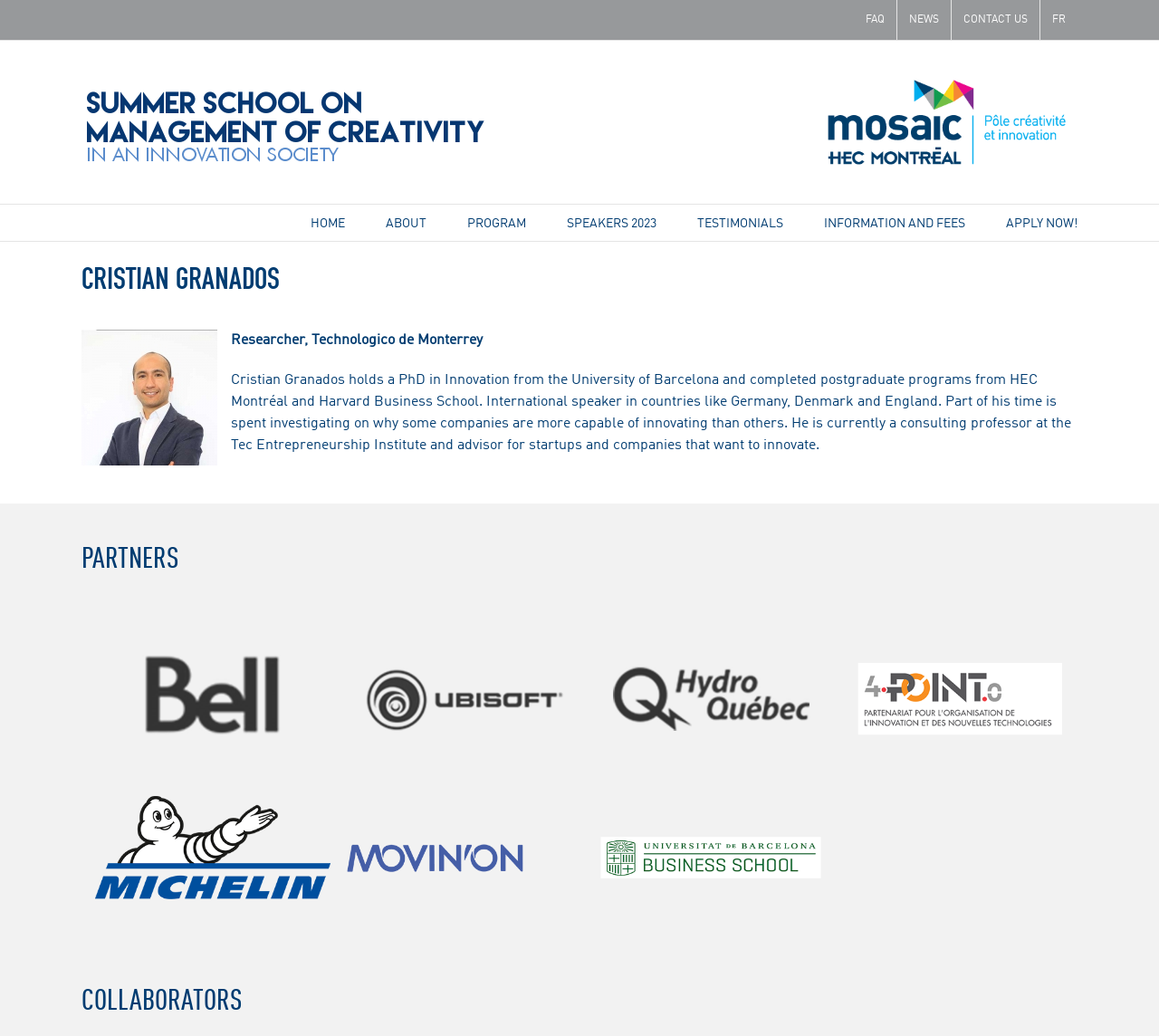Give a one-word or one-phrase response to the question:
What is Cristian Granados' current role?

consulting professor